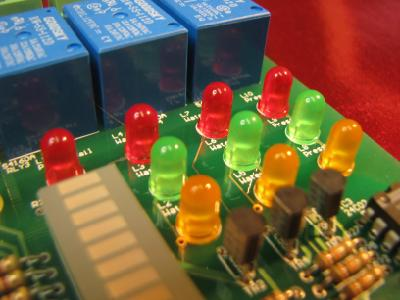Create a detailed narrative of what is happening in the image.

The image depicts a close-up view of a programmable oscillator circuit board, showcasing various components integral to its function. Prominently featured are several colored LEDs: red, yellow, and green, which indicate different statuses and functionalities in the circuit. In the background, visible relay modules, indicated by their blue casings, are also an important part of the design, likely facilitating the control of higher power loads. The board incorporates a microprocessor, capacitors, resistors, and other electronic components arranged in a compact layout. This design allows for efficient operation and flexibility, as the oscillator is created using readily available parts tailored for ease of assembly and repair. Overall, the intricacies of the circuit board highlight the careful engineering involved in developing reliable electronic systems.